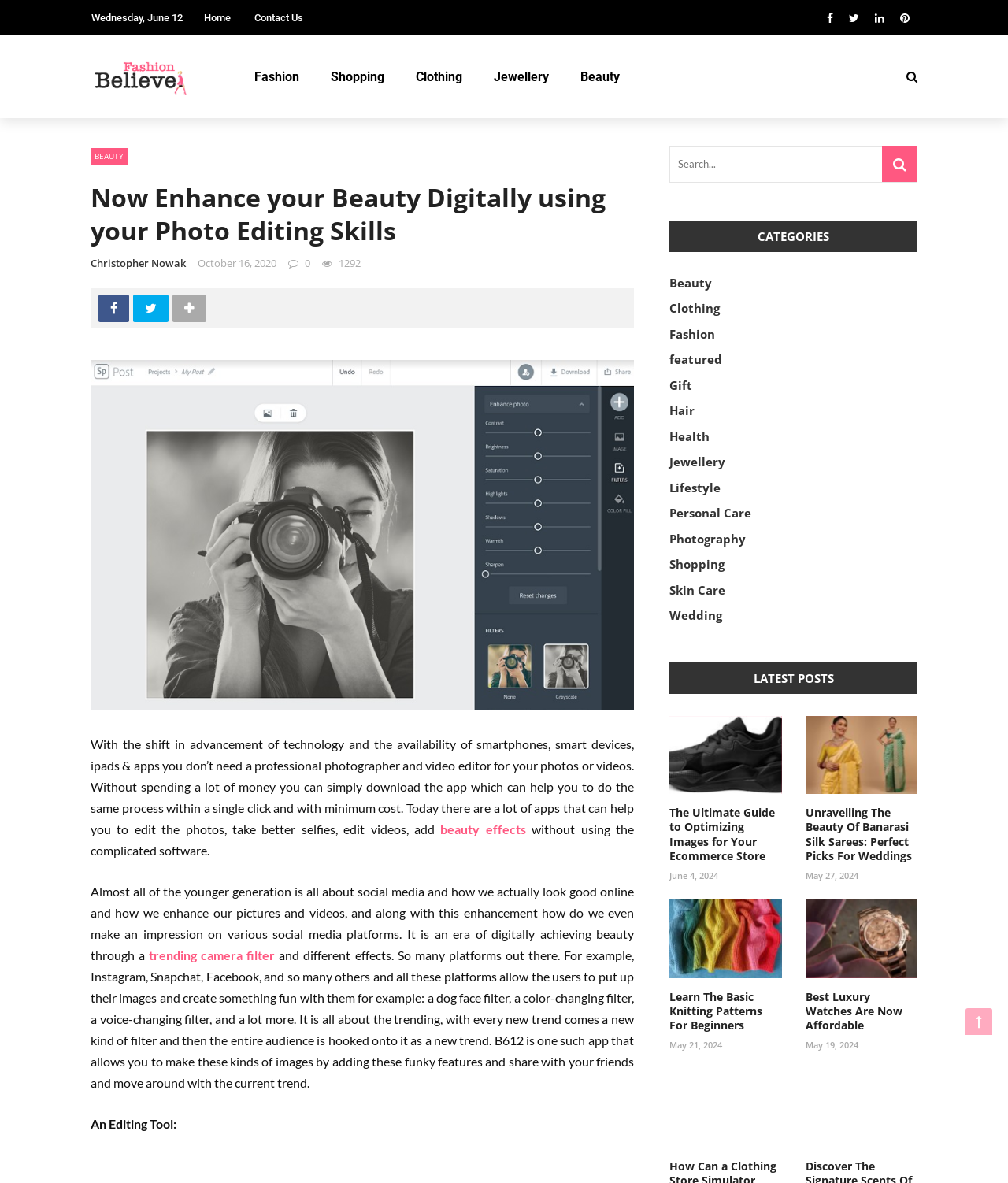What is the main topic of this webpage?
Respond to the question with a single word or phrase according to the image.

Beauty and Fashion